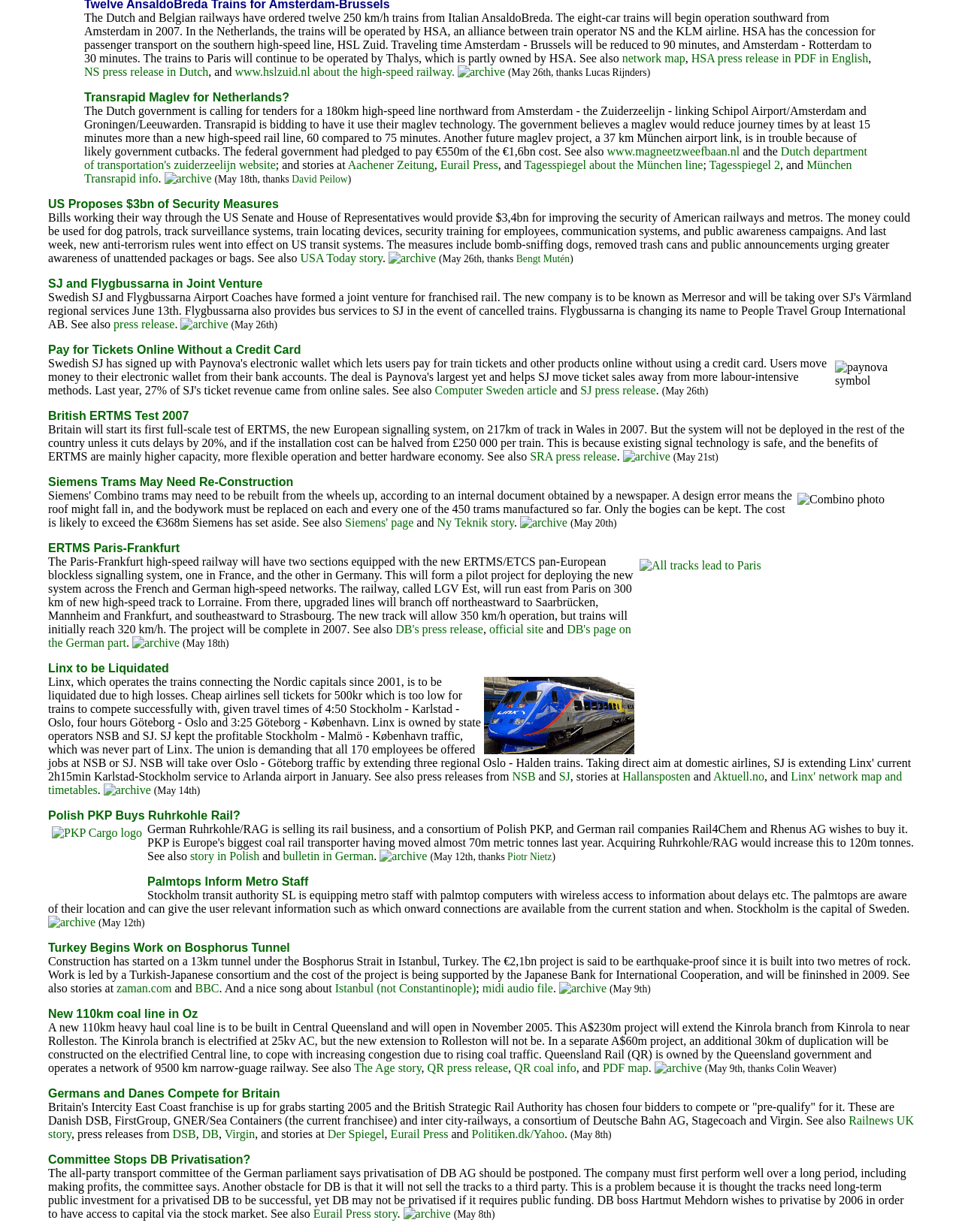Find the bounding box of the UI element described as follows: "Search".

None